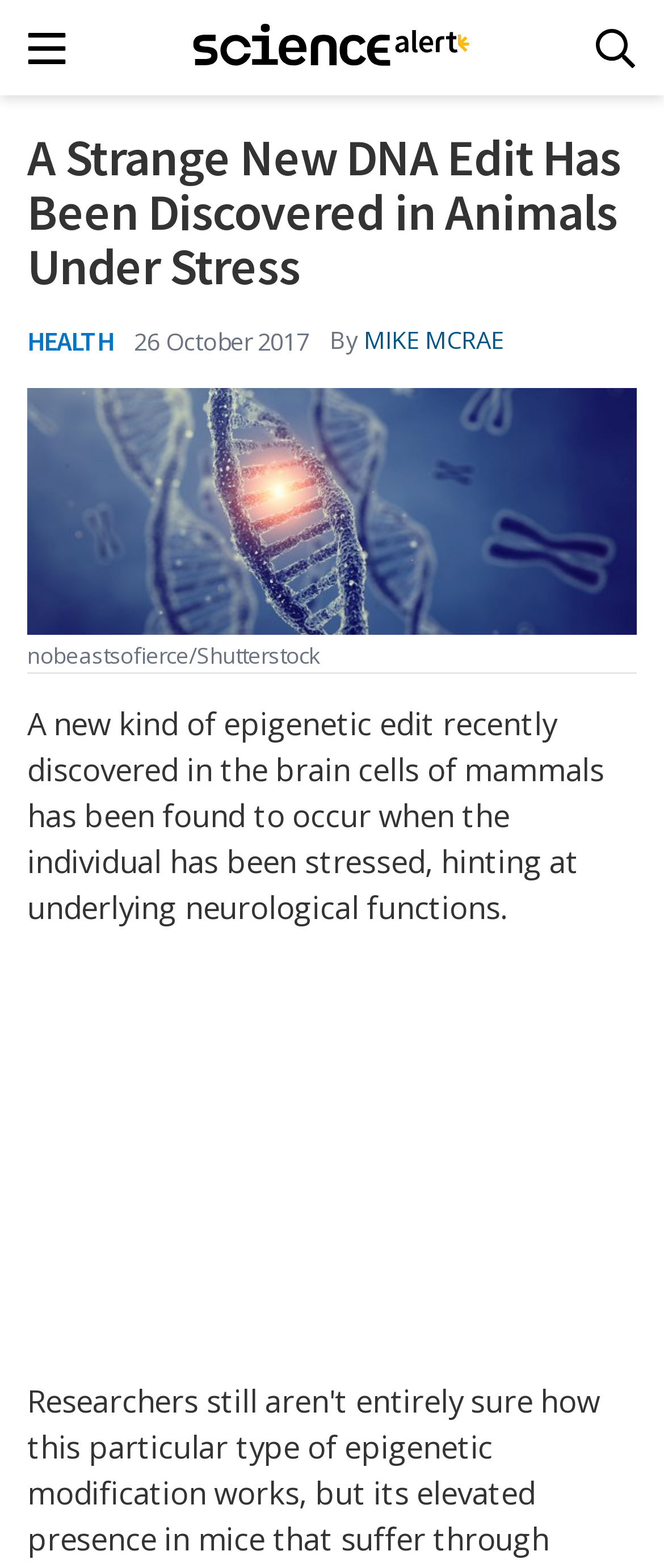Provide a comprehensive description of the webpage.

The webpage is an article from ScienceAlert, with the title "A Strange New DNA Edit Has Been Discovered in Animals Under Stress" prominently displayed at the top. Below the title, there is a heading that categorizes the article under "HEALTH". The article's publication date, "26 October 2017", and the author's name, "MIKE MCRAE", are displayed alongside each other. 

At the top left corner, there is a link to the ScienceAlert homepage, accompanied by a small image. A main menu button is located nearby, with a small icon. On the opposite side, at the top right corner, there is a search button, also accompanied by a small icon.

The main content of the article is a block of text that summarizes the discovery of a new kind of epigenetic edit in the brain cells of mammals, which occurs when the individual is stressed, hinting at underlying neurological functions. Above this text, there is a credit line for the image used in the article, "nobeastsofierce/Shutterstock".